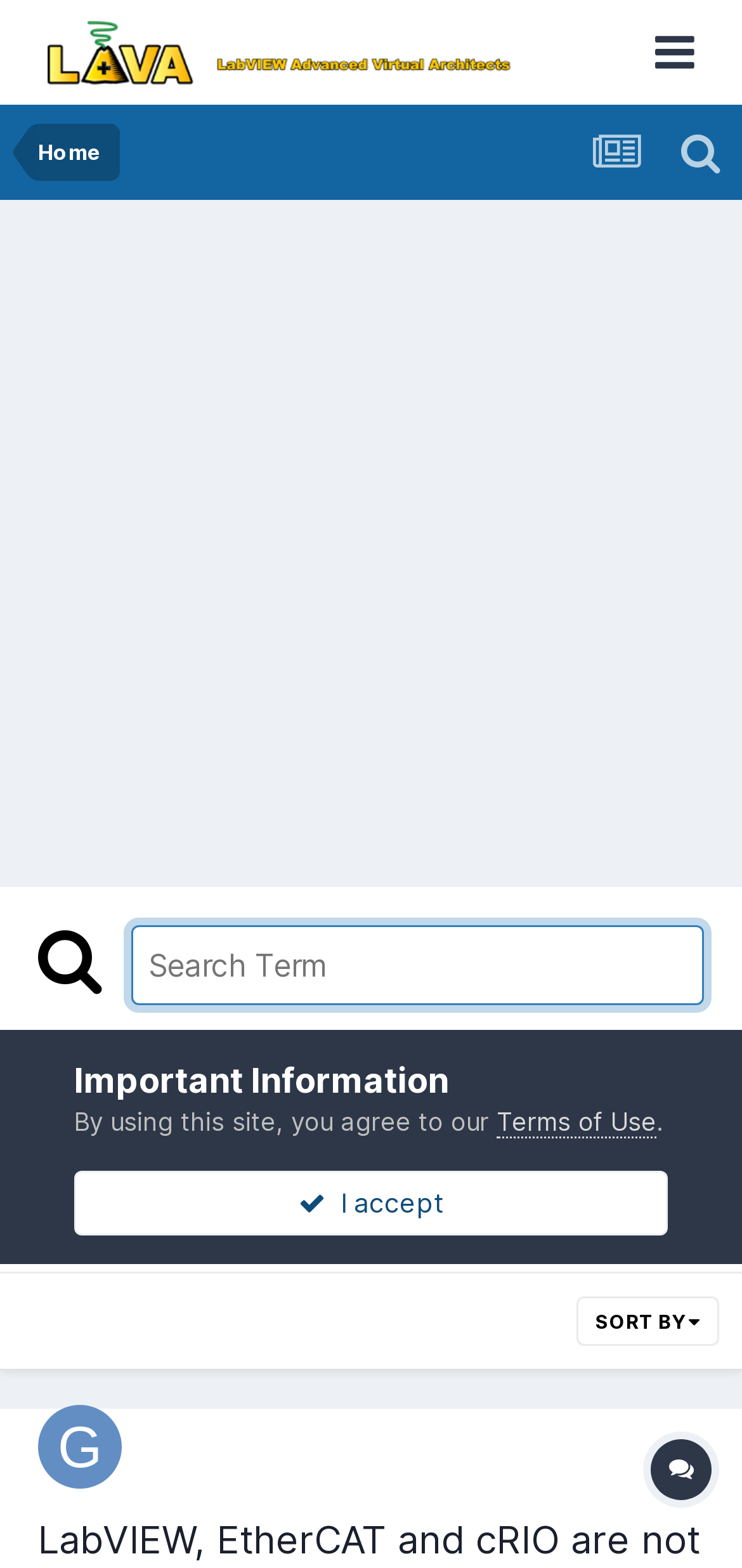Can you provide the bounding box coordinates for the element that should be clicked to implement the instruction: "view more search options"?

[0.497, 0.665, 0.949, 0.704]